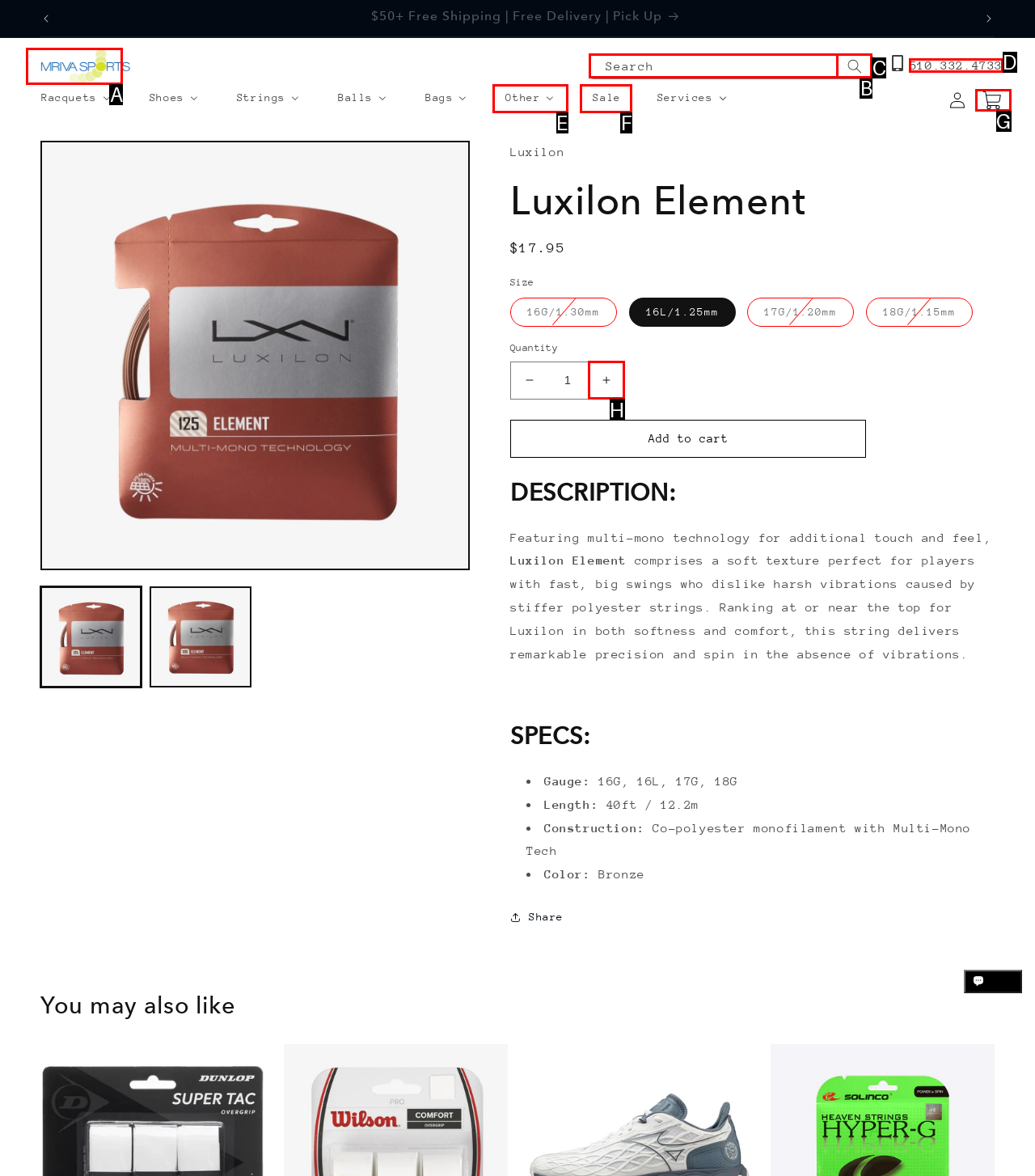Examine the description: name="name" placeholder="FAF Producer Code" and indicate the best matching option by providing its letter directly from the choices.

None